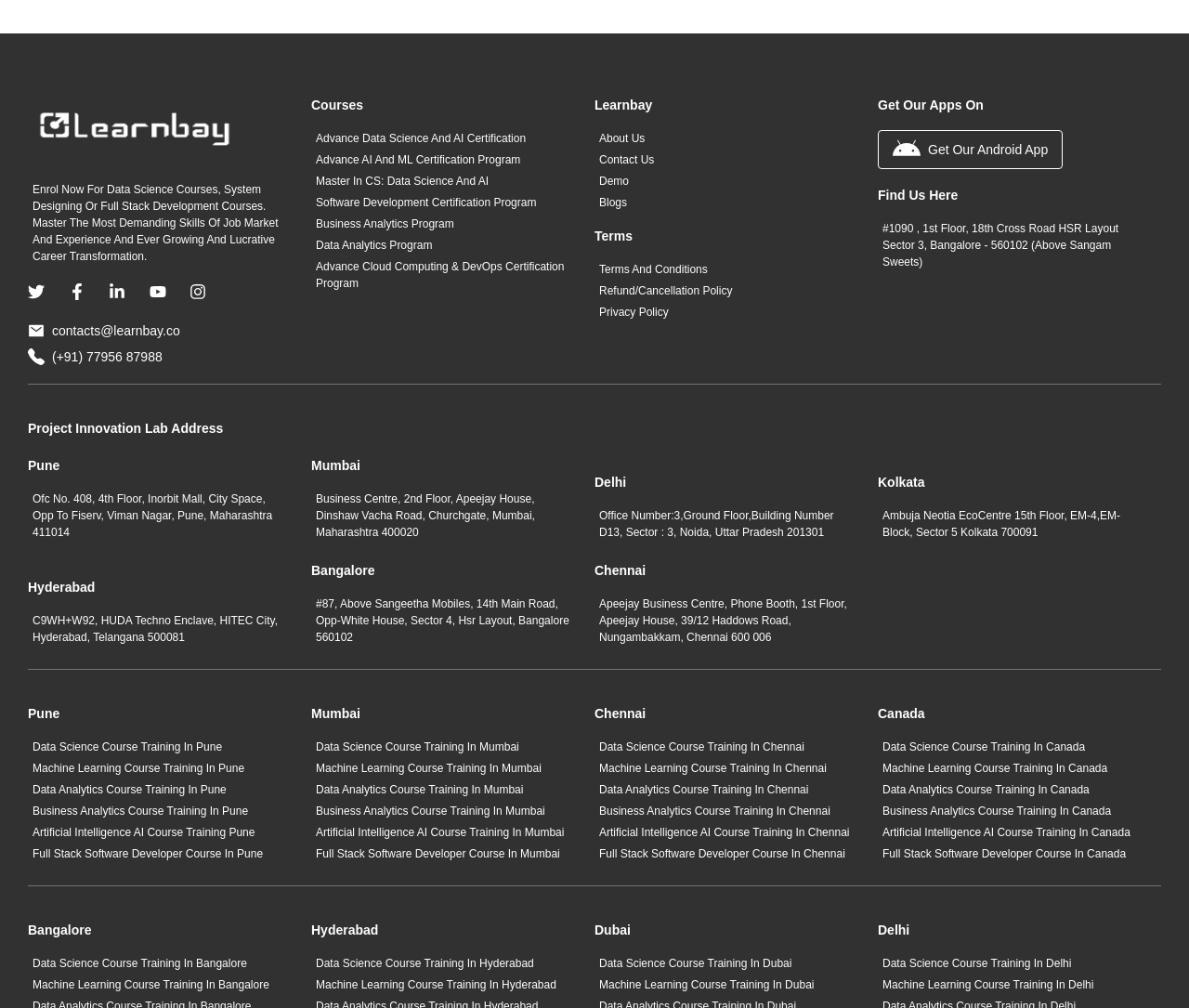Locate the bounding box coordinates of the element to click to perform the following action: 'Enrol now for data science courses'. The coordinates should be given as four float values between 0 and 1, in the form of [left, top, right, bottom].

[0.027, 0.182, 0.234, 0.261]